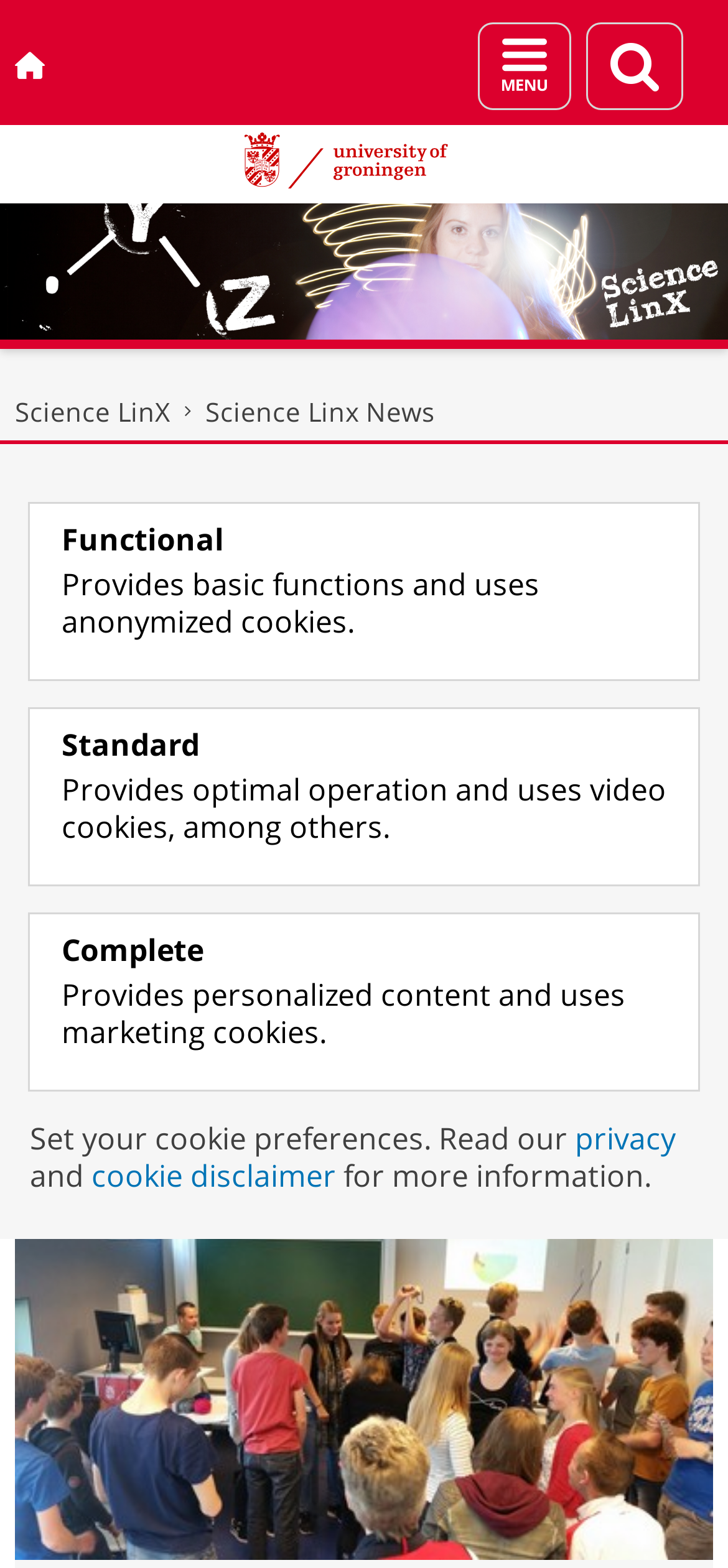Provide a thorough summary of the webpage.

The webpage is about a science taster day event at Bernoulliborg, organized by Science LinX. At the top left corner, there are two links, "Skip to Content" and "Skip to Navigation", followed by a small icon link and a "Menu and search" link. On the top right corner, there is a "Search page" link. 

Below these links, there is a horizontal section with the University of Groningen's logo and a link to its website, spanning the entire width of the page. 

Underneath, there are three links: "Science LinX", "Science Linx News", and an empty link. The main content of the page starts with a heading "Science taster day in Bernoulliborg", followed by a date "09 June 2015". 

The main article describes a group of students from Lindenborg School visiting Bernoulliborg to explore science and get a taste of student life. The article is accompanied by a large image, likely showing an activity from the event, such as a heartrate game. 

At the bottom of the page, there are three links related to cookie preferences, allowing users to choose their level of cookie usage. These links are accompanied by a brief description and a link to the privacy and cookie disclaimer page.